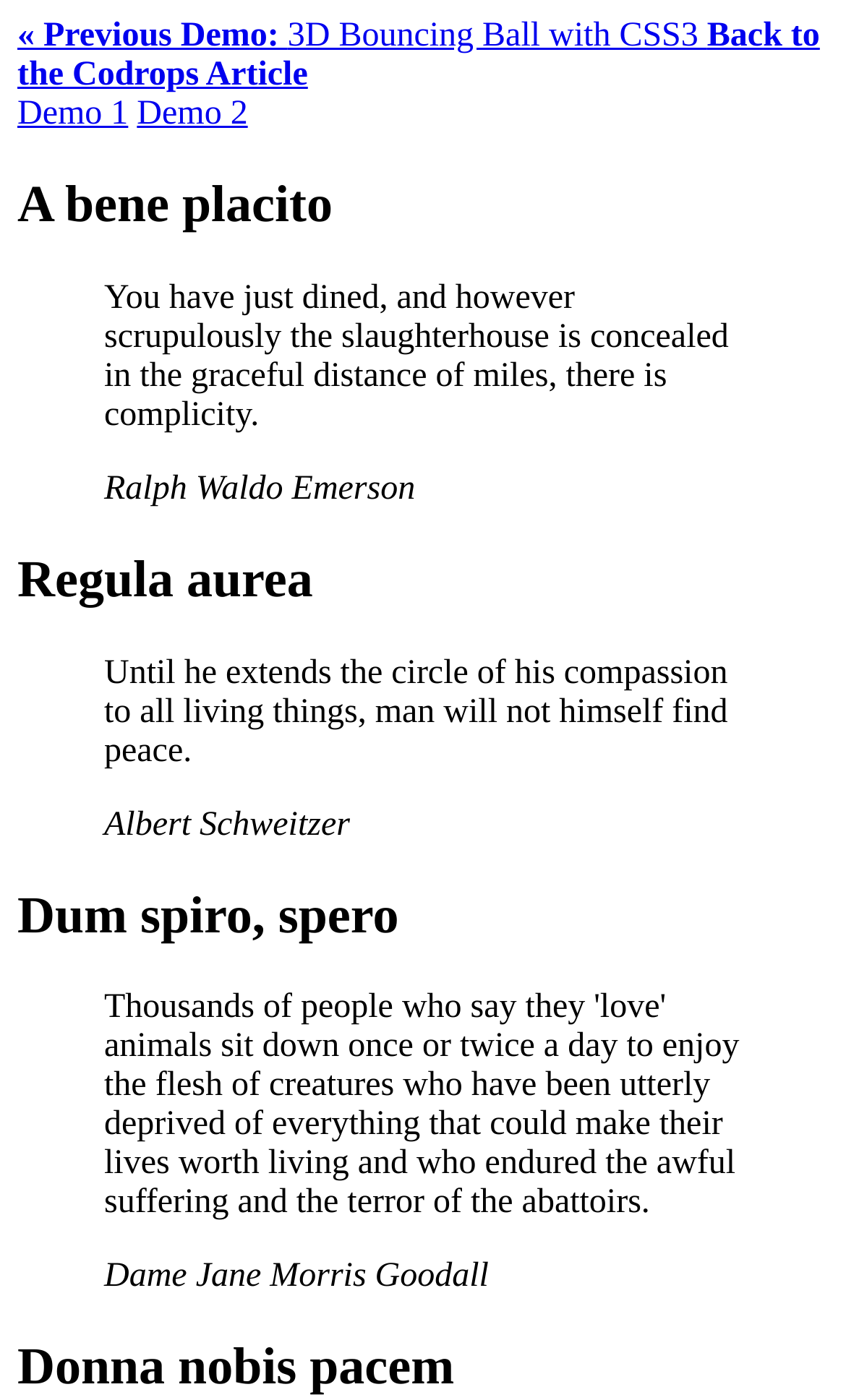Respond with a single word or short phrase to the following question: 
How many blockquotes are on the webpage?

3